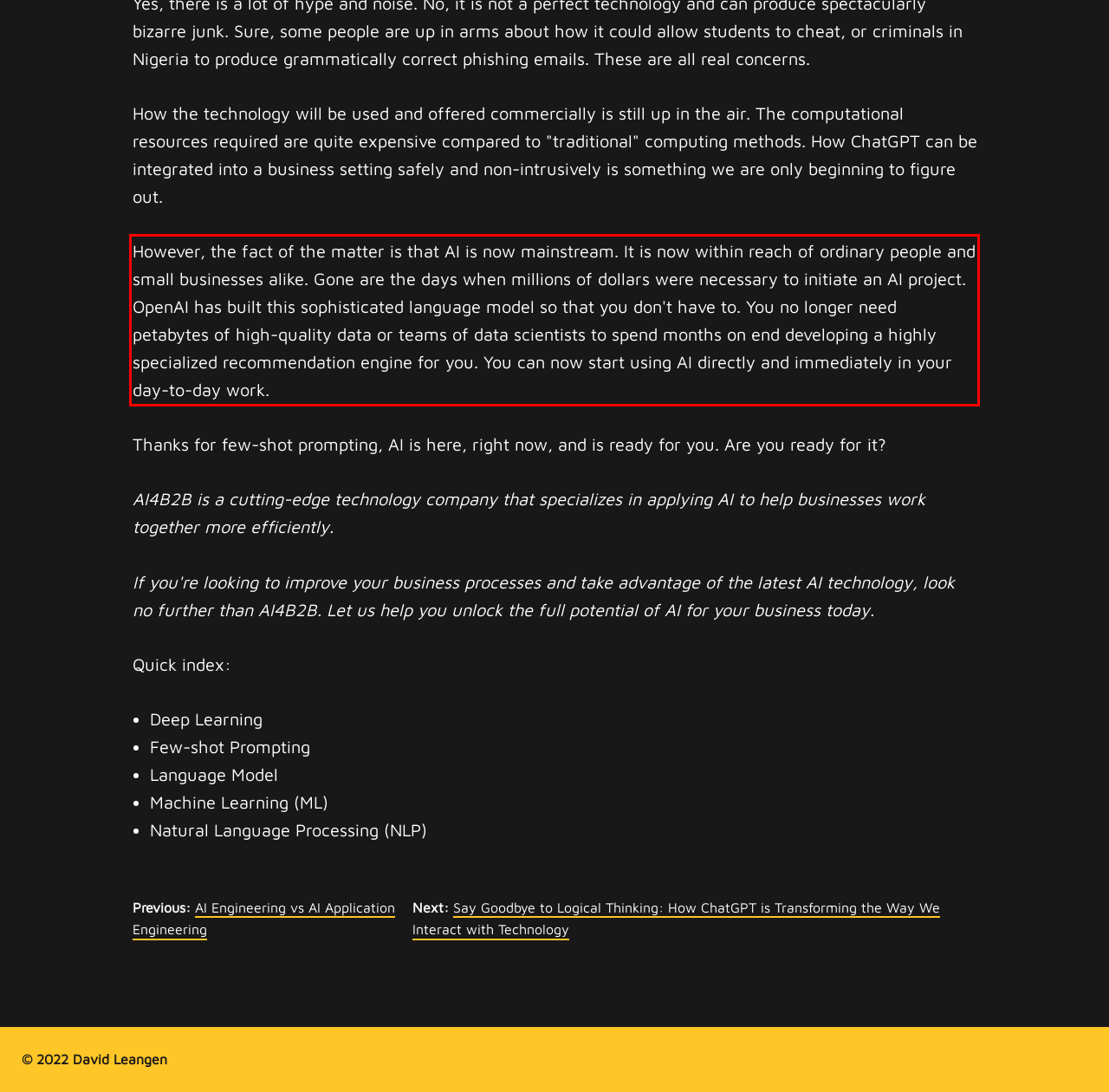Given a webpage screenshot with a red bounding box, perform OCR to read and deliver the text enclosed by the red bounding box.

However, the fact of the matter is that AI is now mainstream. It is now within reach of ordinary people and small businesses alike. Gone are the days when millions of dollars were necessary to initiate an AI project. OpenAI has built this sophisticated language model so that you don't have to. You no longer need petabytes of high-quality data or teams of data scientists to spend months on end developing a highly specialized recommendation engine for you. You can now start using AI directly and immediately in your day-to-day work.